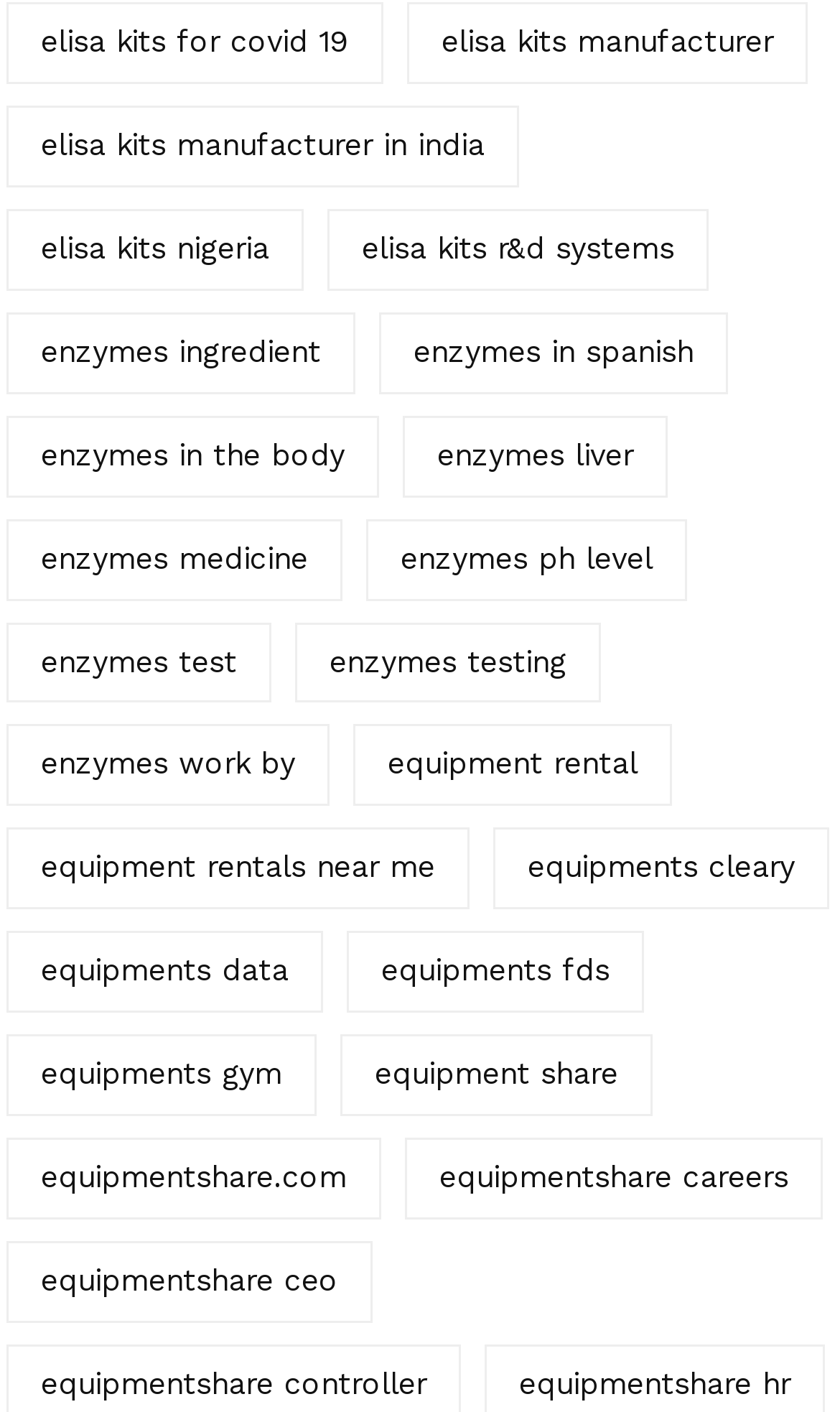Please answer the following question using a single word or phrase: 
What is the topic of the links on this webpage?

ELISA kits and enzymes